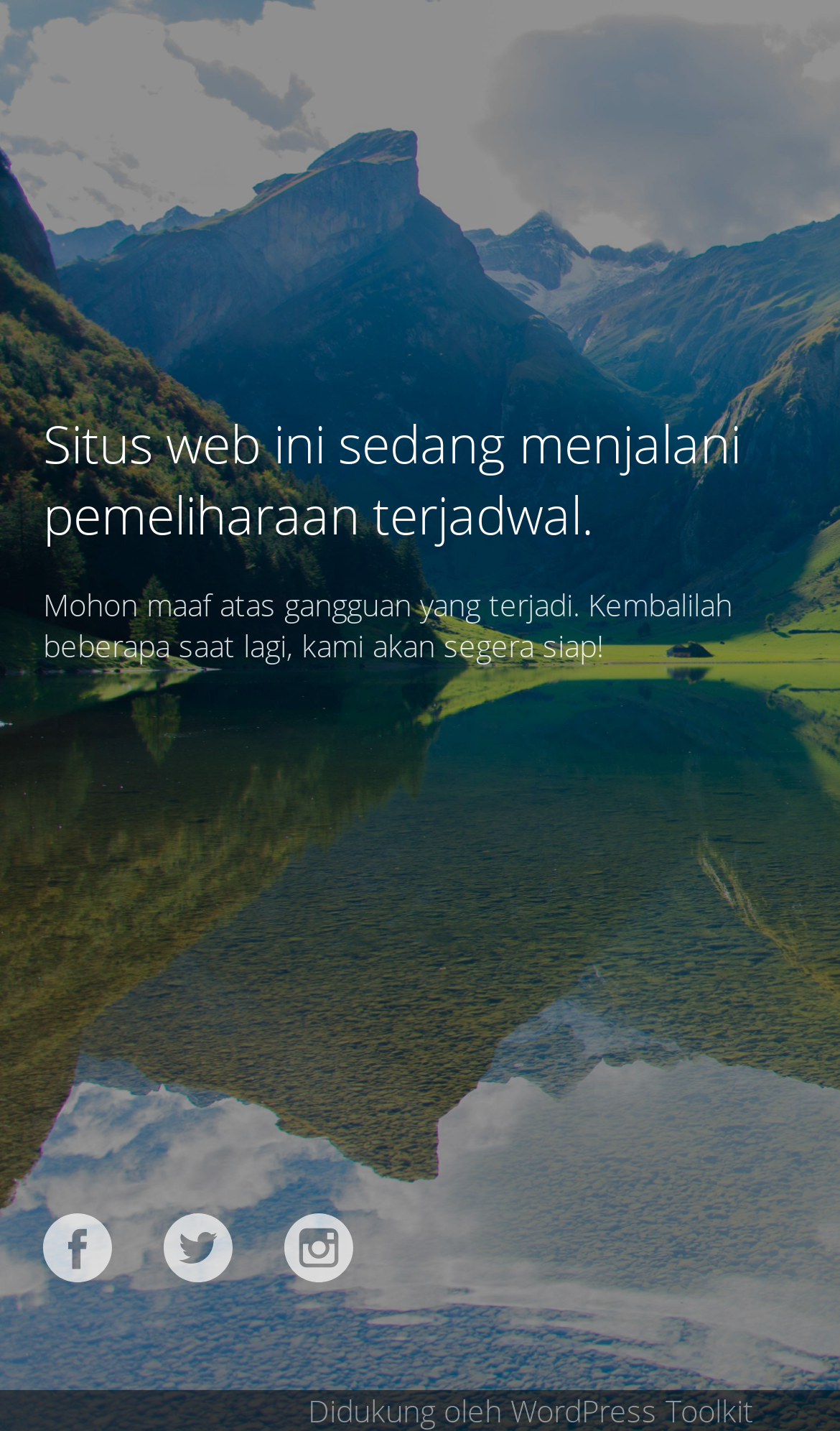Please examine the image and provide a detailed answer to the question: What is the platform supporting the website?

The website is supported by WordPress Toolkit as indicated by the static text 'Didukung oleh WordPress Toolkit' at the bottom of the webpage.